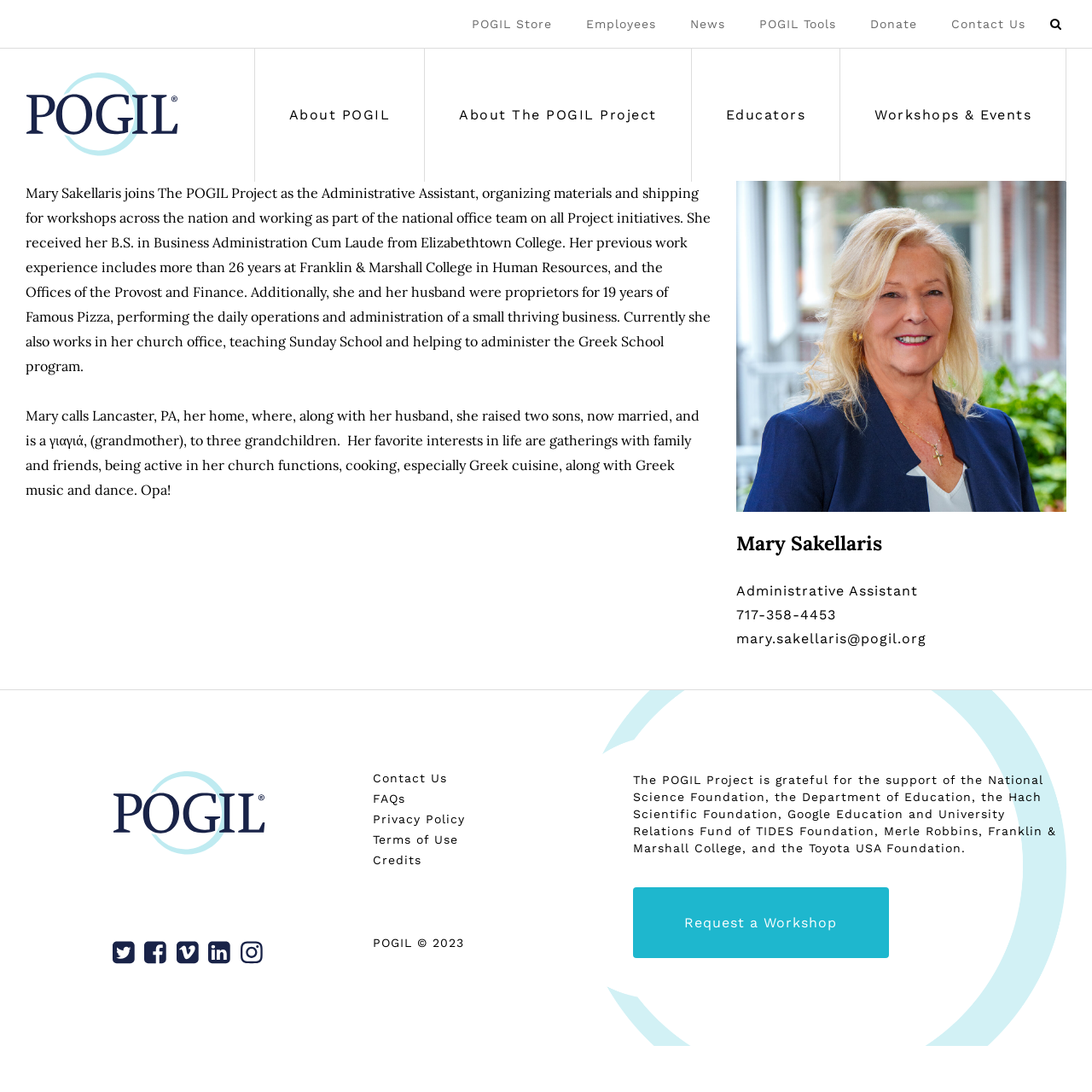What is Mary Sakellaris's role?
Look at the image and respond with a one-word or short-phrase answer.

Administrative Assistant